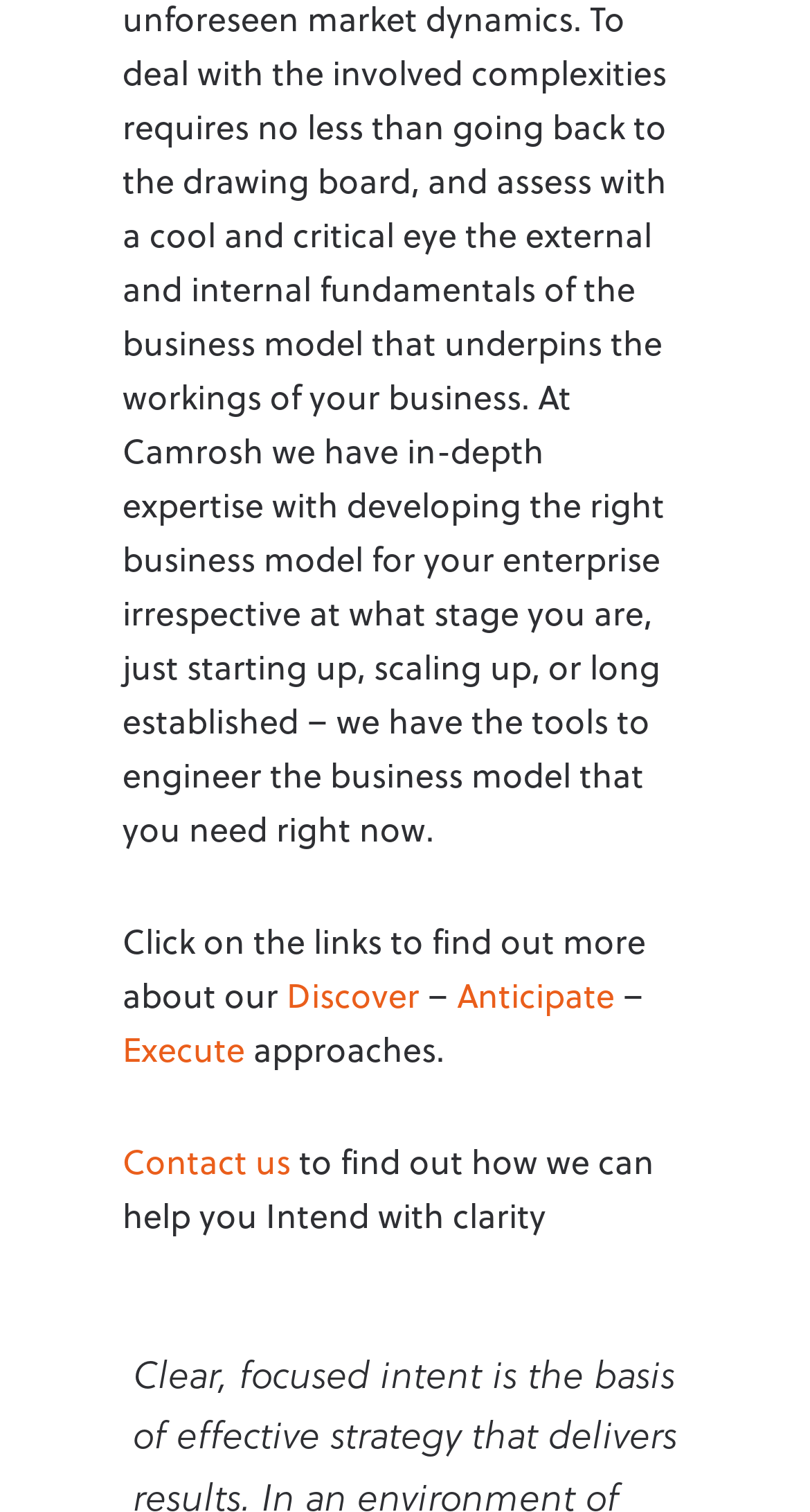Using the description: "Go Back Home", identify the bounding box of the corresponding UI element in the screenshot.

None